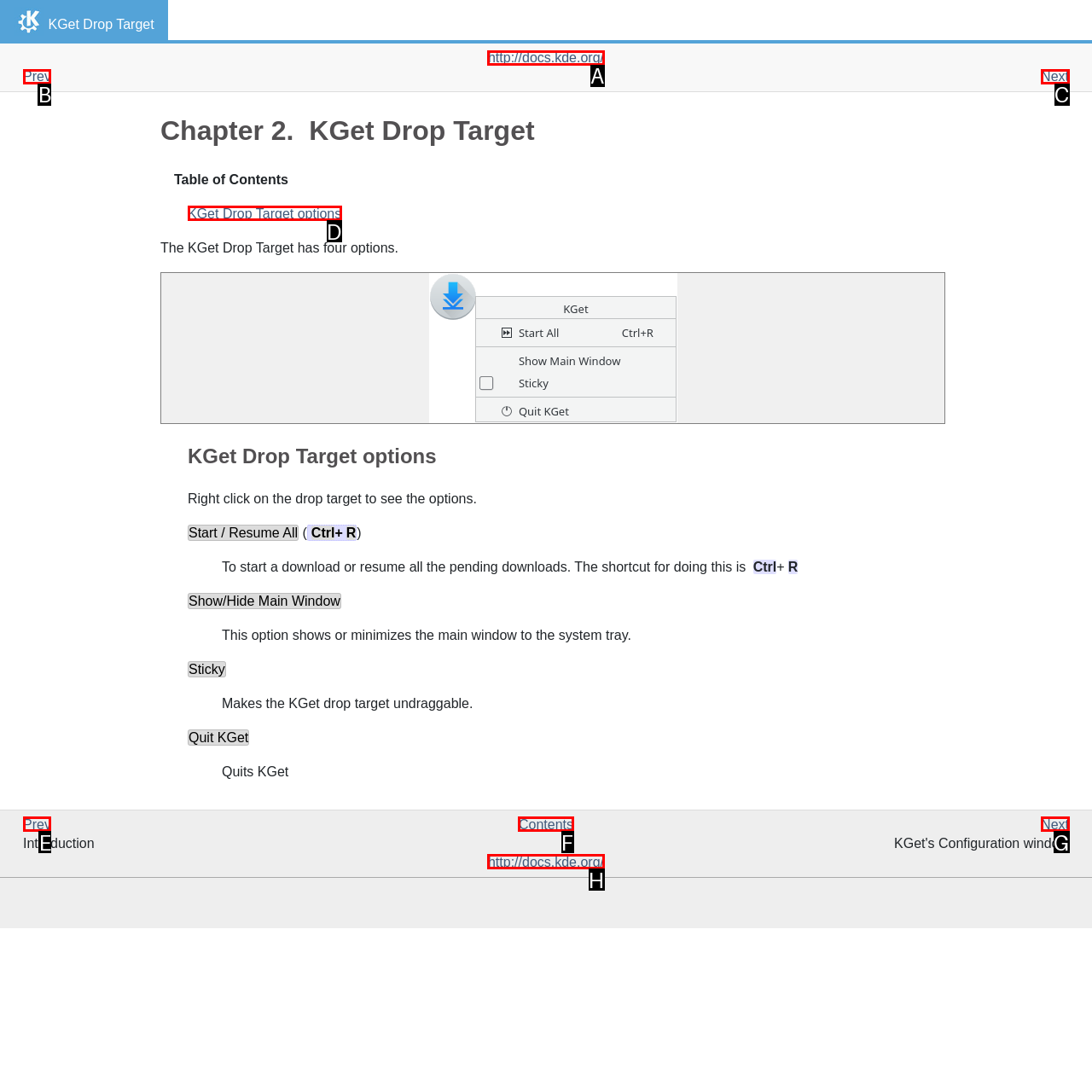Determine the option that best fits the description: Next
Reply with the letter of the correct option directly.

C